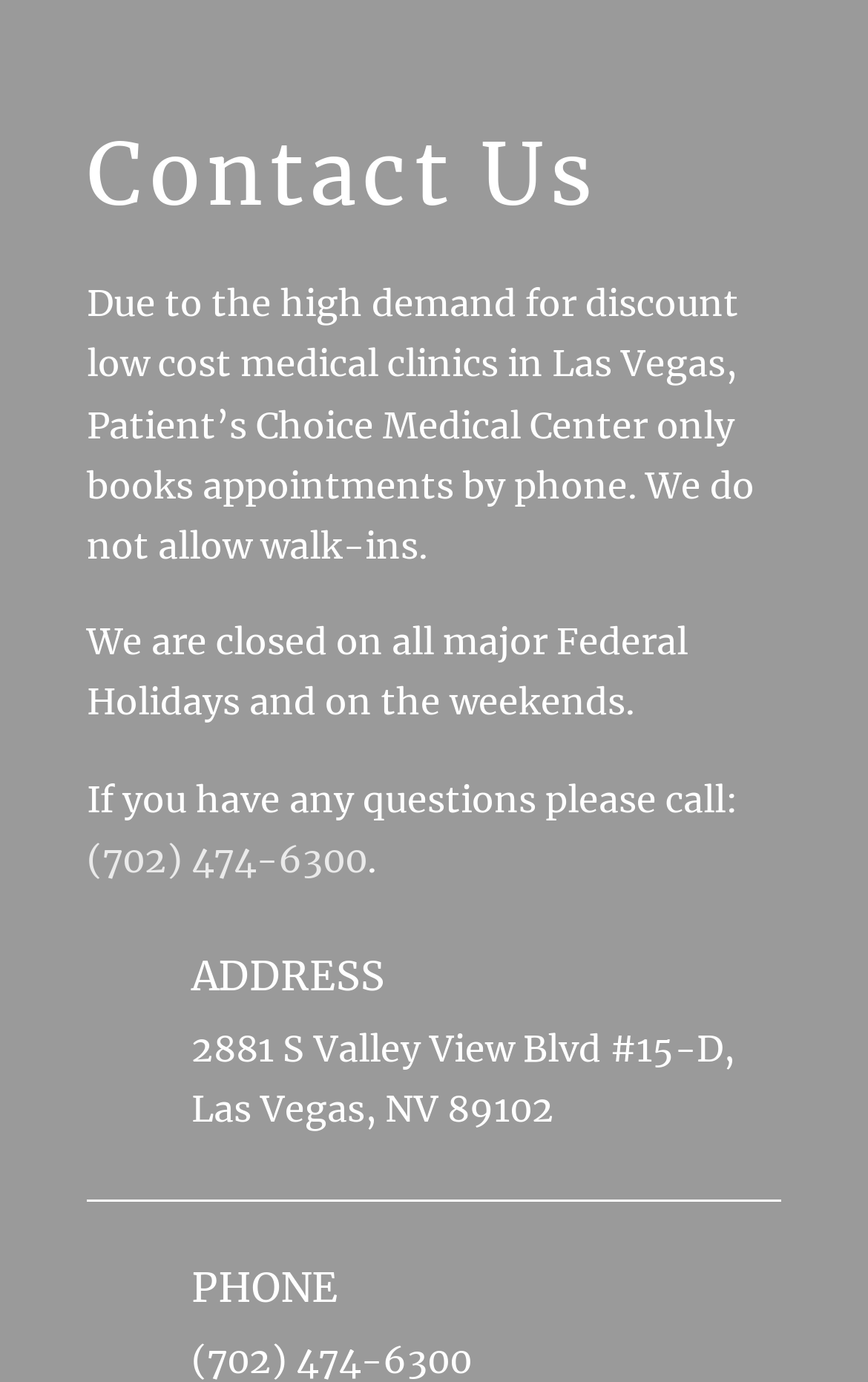What days is Patient’s Choice Medical Center closed?
Examine the image and give a concise answer in one word or a short phrase.

Weekends and Federal Holidays